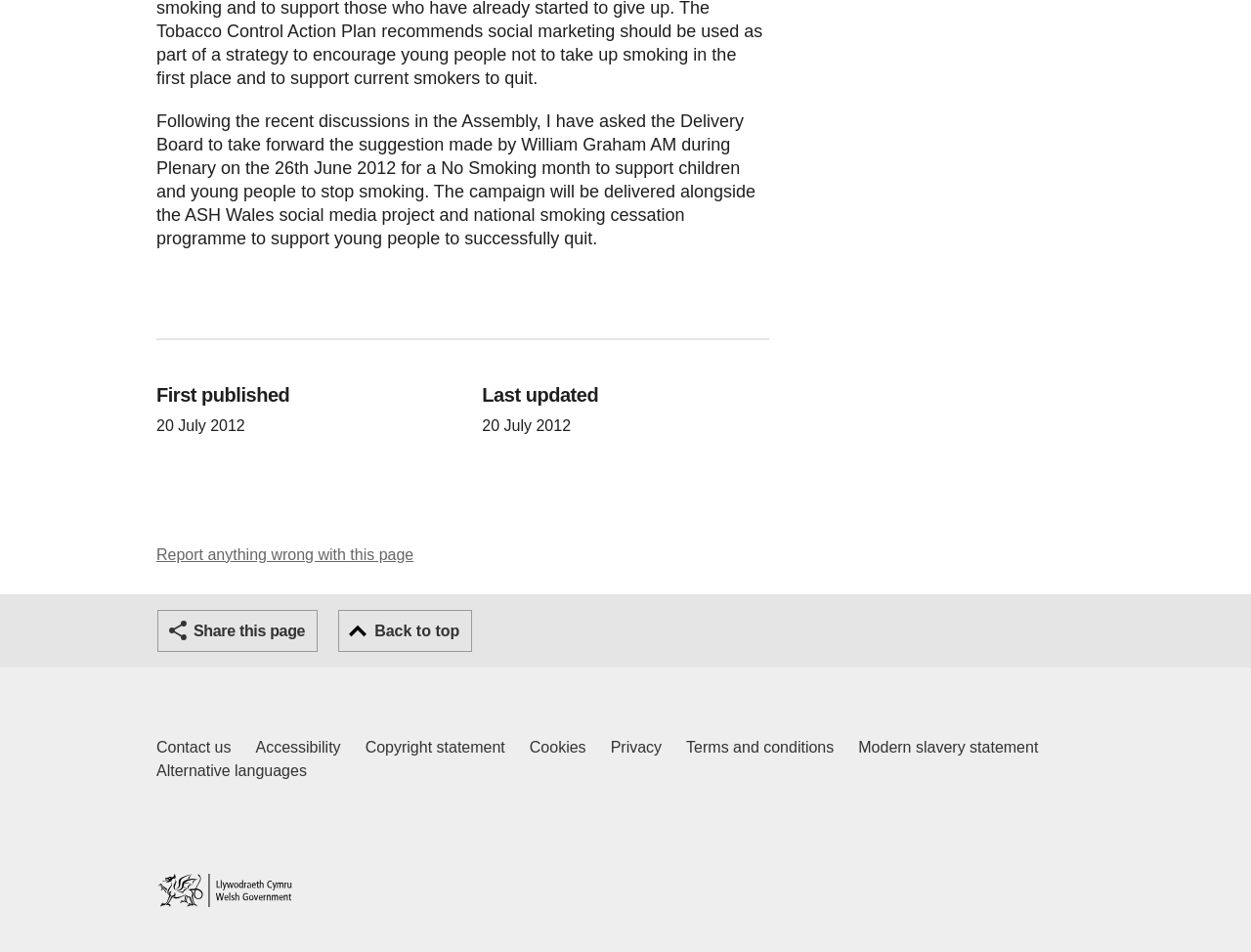Using the provided element description: "Cookies", identify the bounding box coordinates. The coordinates should be four floats between 0 and 1 in the order [left, top, right, bottom].

[0.423, 0.773, 0.468, 0.798]